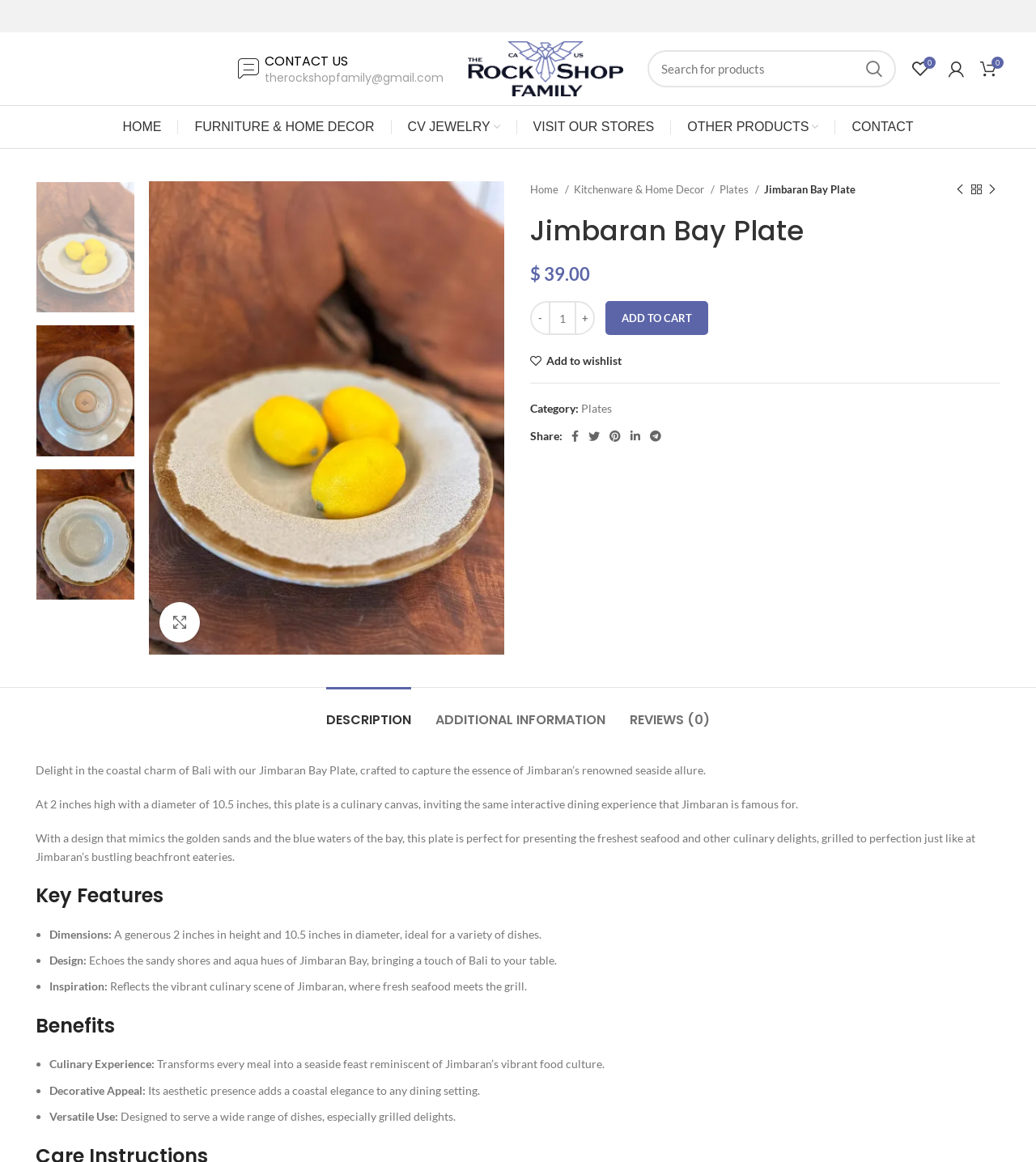Identify the bounding box coordinates for the element you need to click to achieve the following task: "Click on the FASHION link". The coordinates must be four float values ranging from 0 to 1, formatted as [left, top, right, bottom].

None